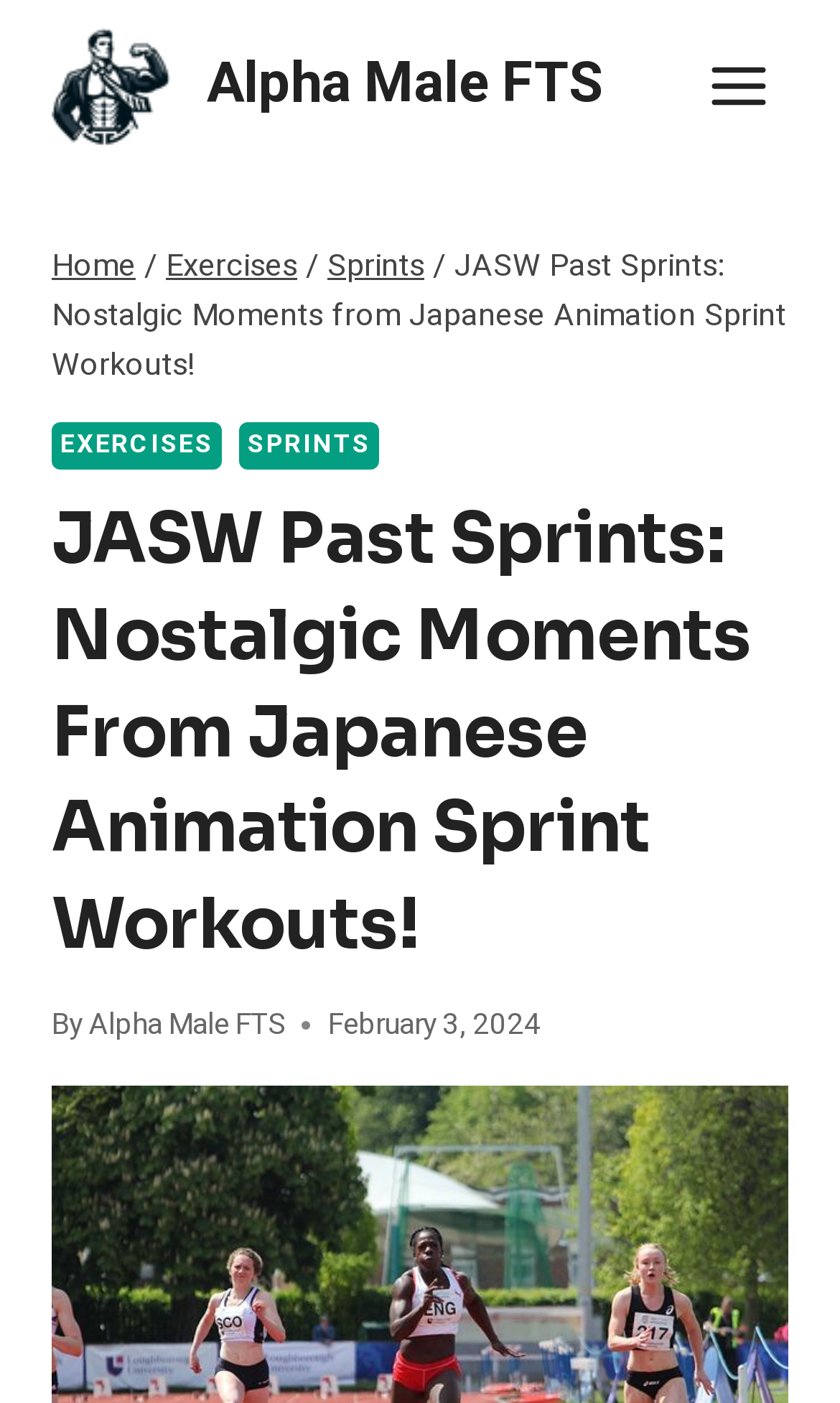Determine the bounding box coordinates of the element that should be clicked to execute the following command: "Check the publication time".

[0.39, 0.715, 0.644, 0.748]